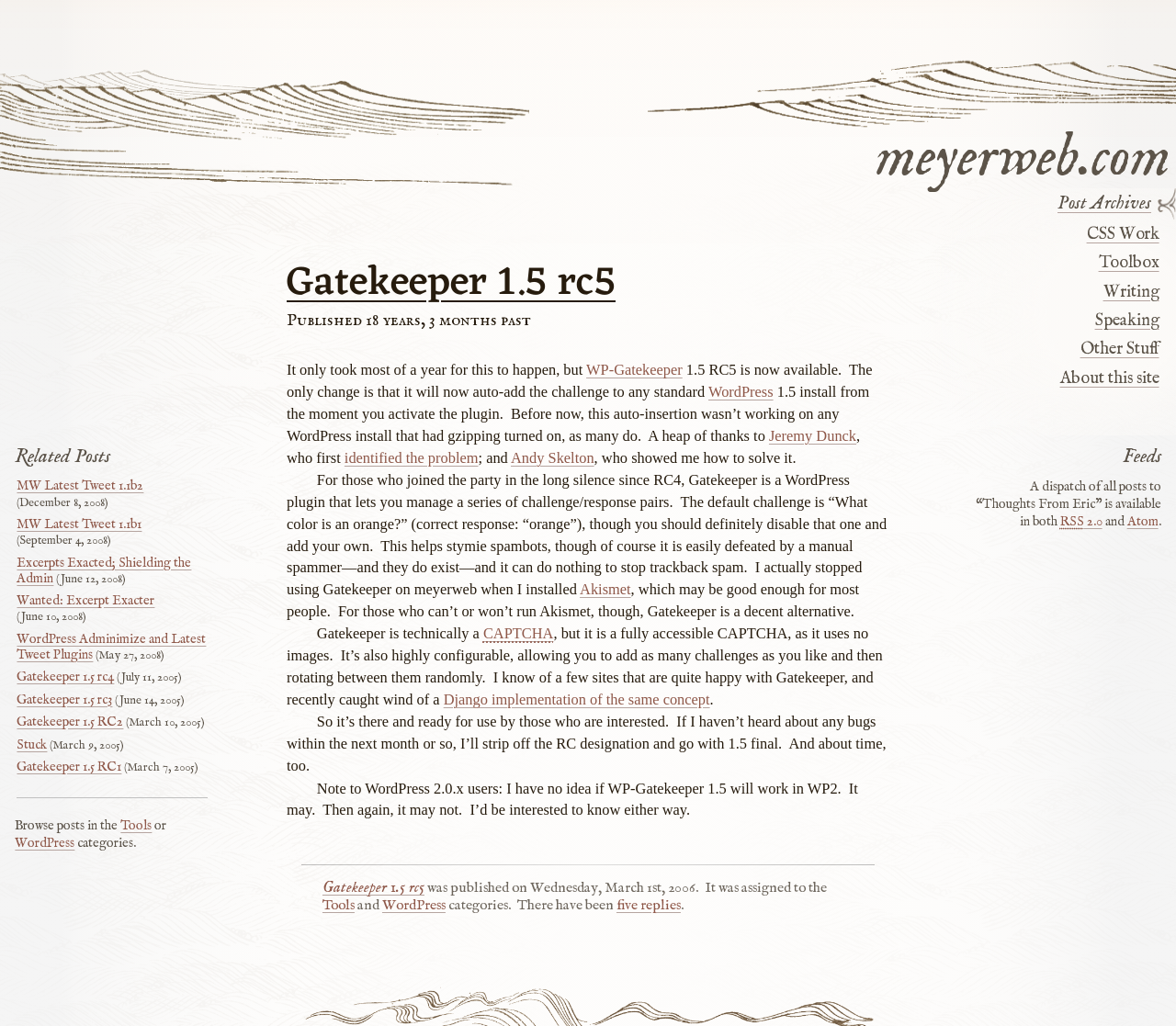Determine the bounding box coordinates for the clickable element to execute this instruction: "click the link to Post Archives". Provide the coordinates as four float numbers between 0 and 1, i.e., [left, top, right, bottom].

[0.798, 0.188, 0.979, 0.21]